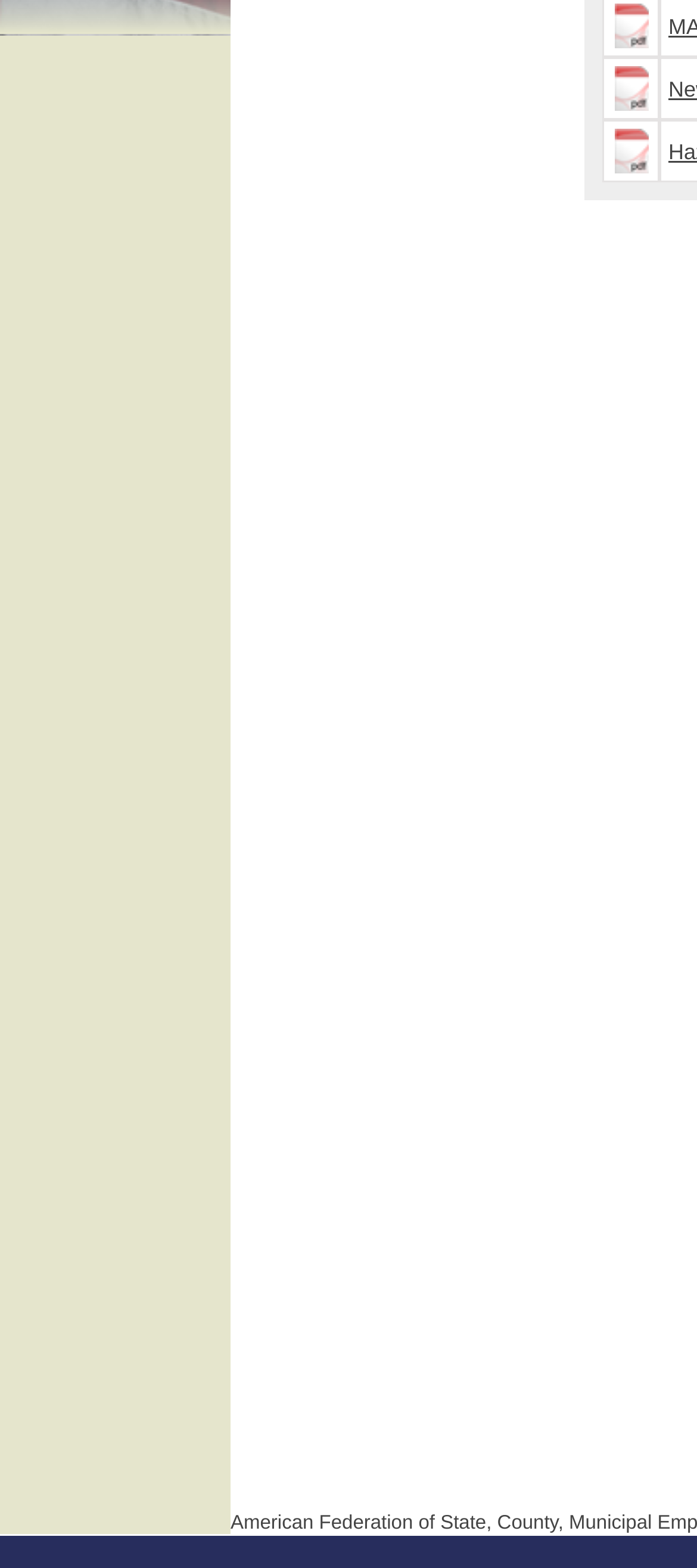What is the position of the image in the link?
Look at the image and provide a short answer using one word or a phrase.

Below the text